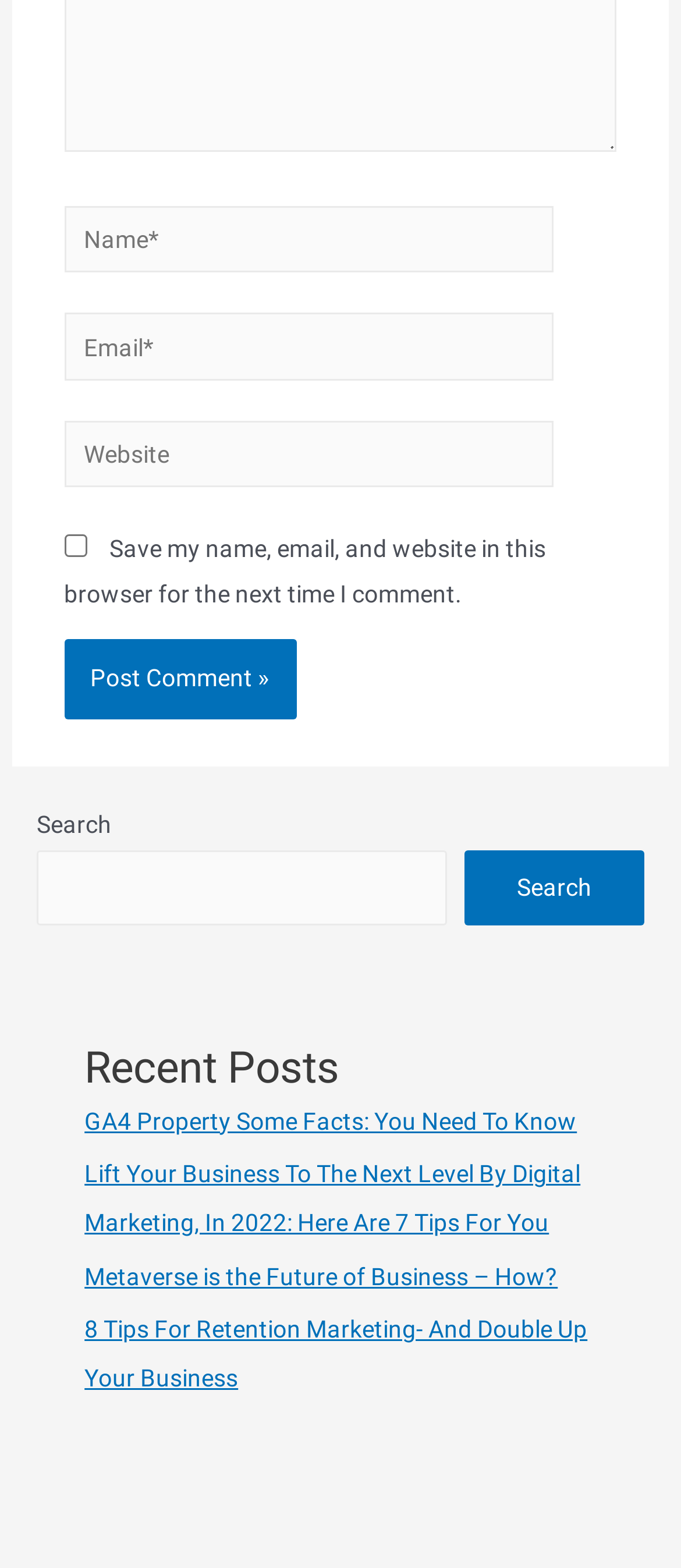Determine the bounding box coordinates of the UI element that matches the following description: "Search". The coordinates should be four float numbers between 0 and 1 in the format [left, top, right, bottom].

[0.682, 0.542, 0.946, 0.591]